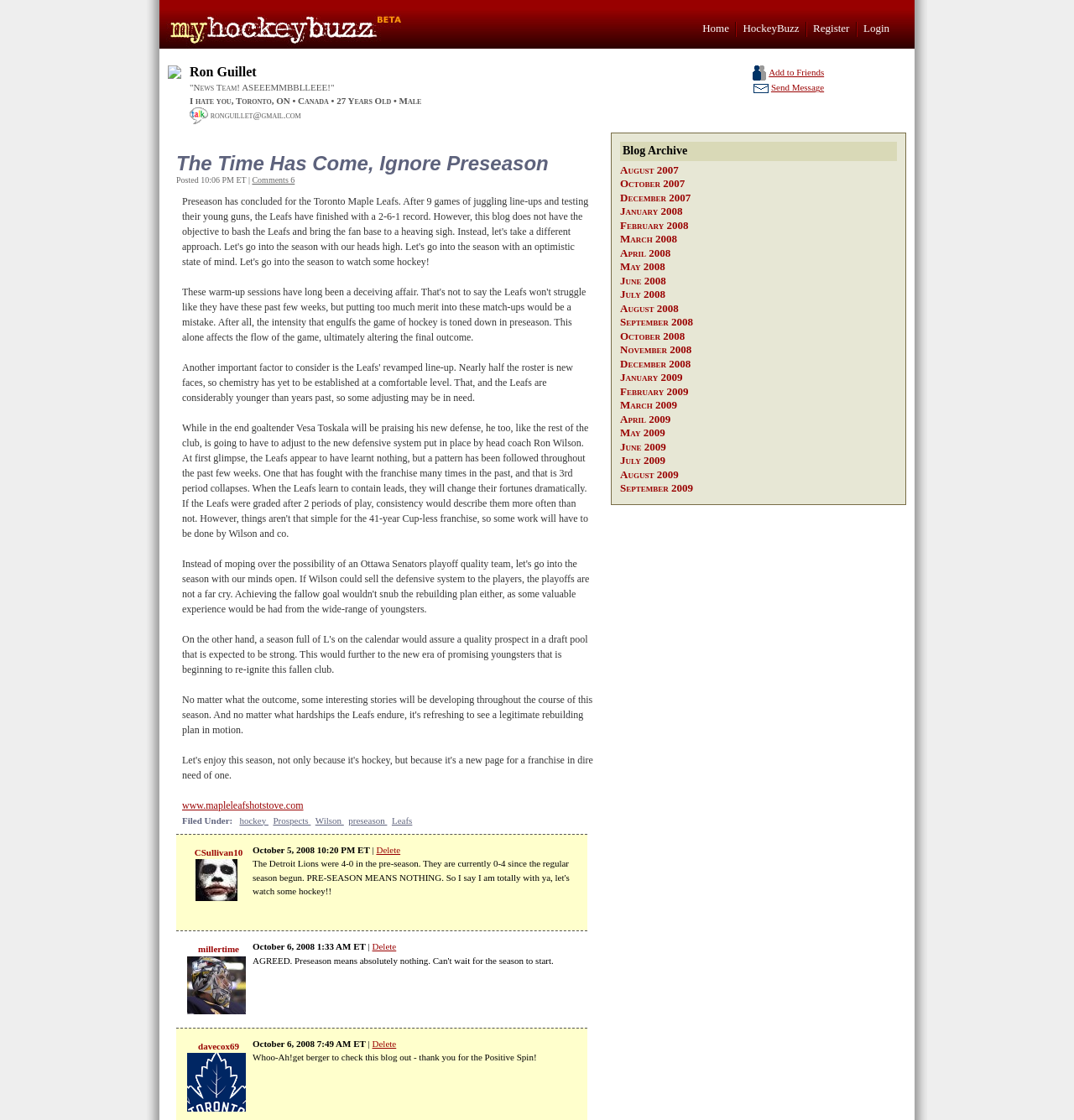Find the bounding box coordinates for the area that should be clicked to accomplish the instruction: "View the comments on the blog post".

[0.235, 0.157, 0.274, 0.165]